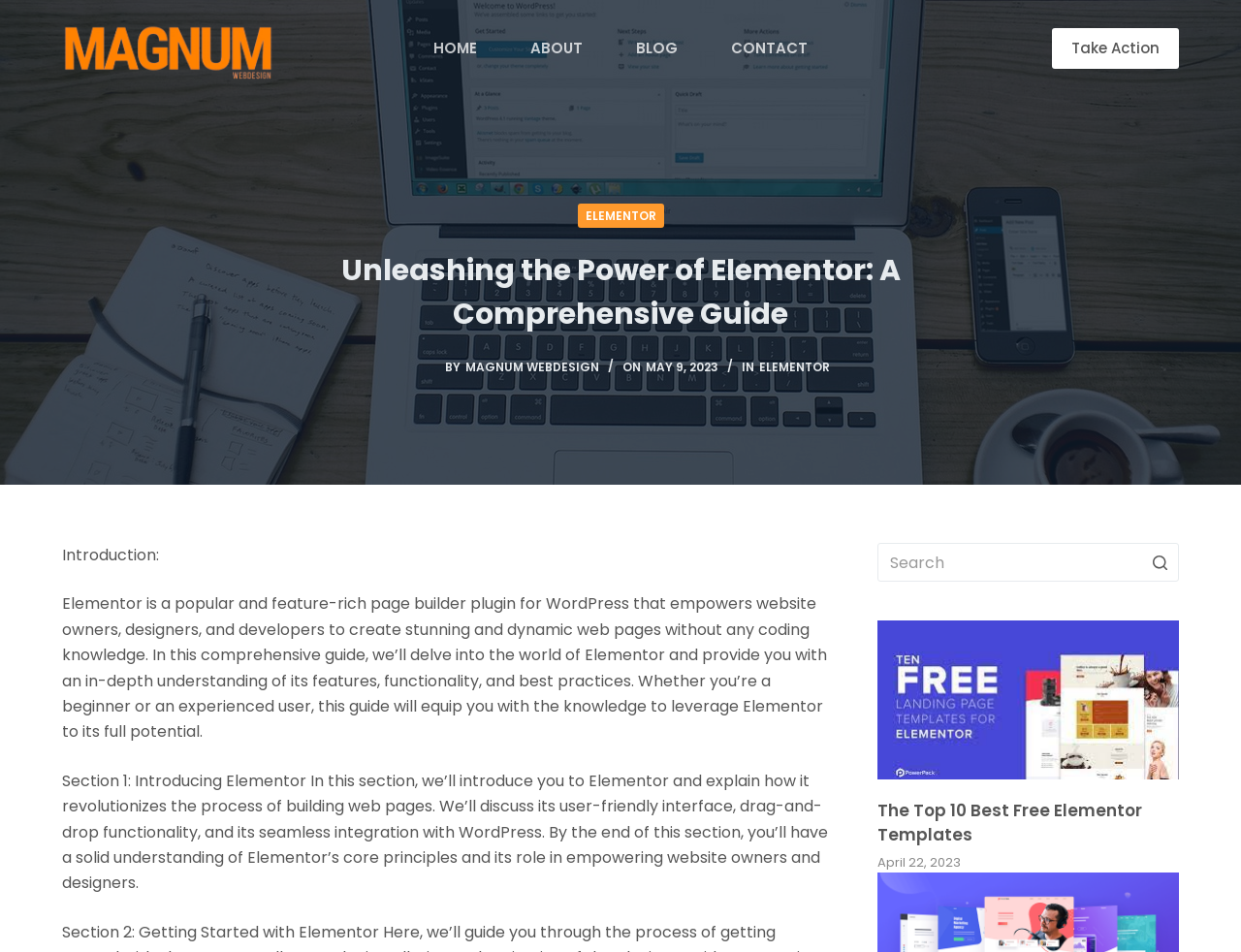Extract the bounding box coordinates for the described element: "Skip to content". The coordinates should be represented as four float numbers between 0 and 1: [left, top, right, bottom].

[0.0, 0.0, 0.031, 0.02]